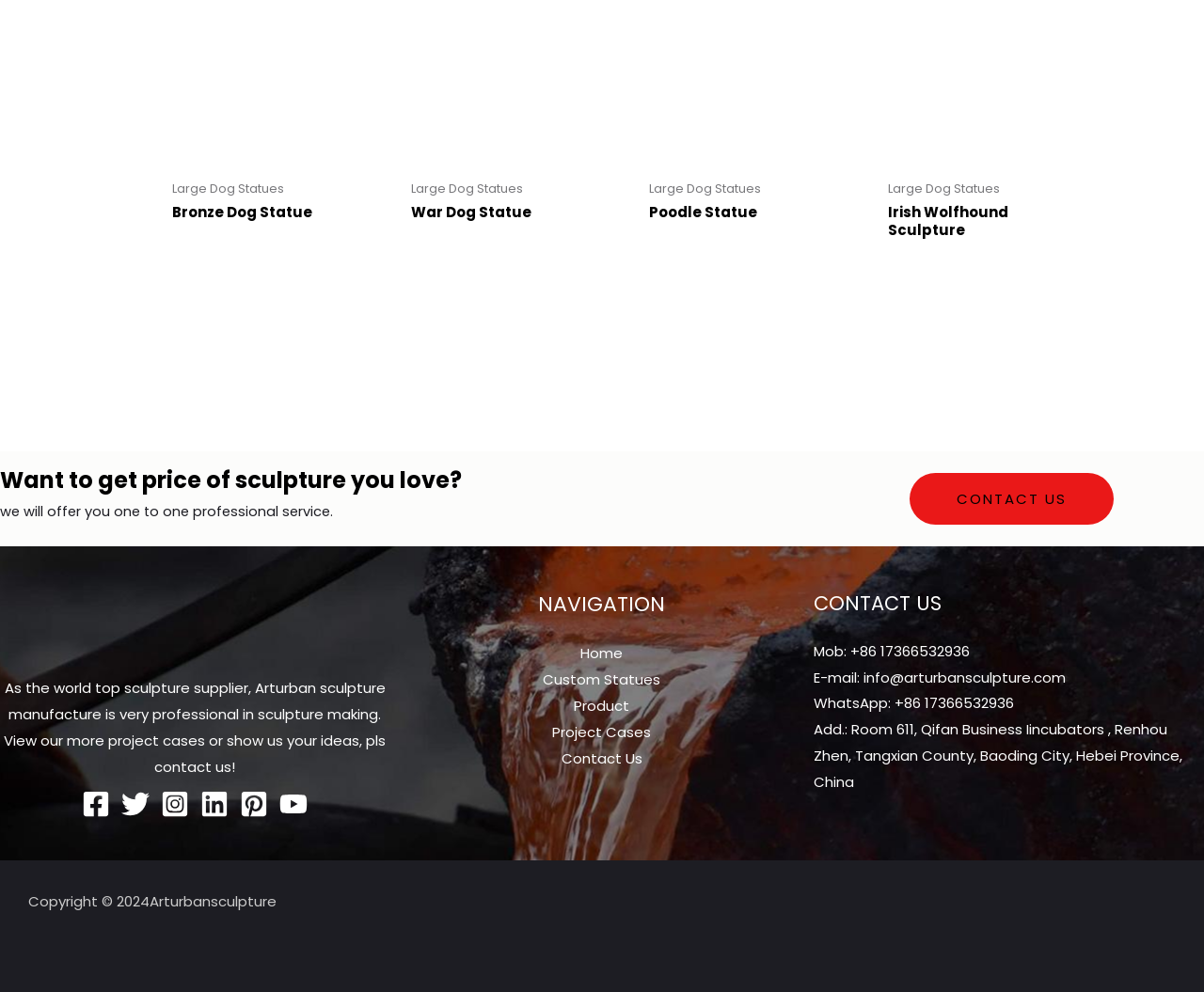How can I contact the company?
Refer to the image and provide a one-word or short phrase answer.

Through contact us link or phone number